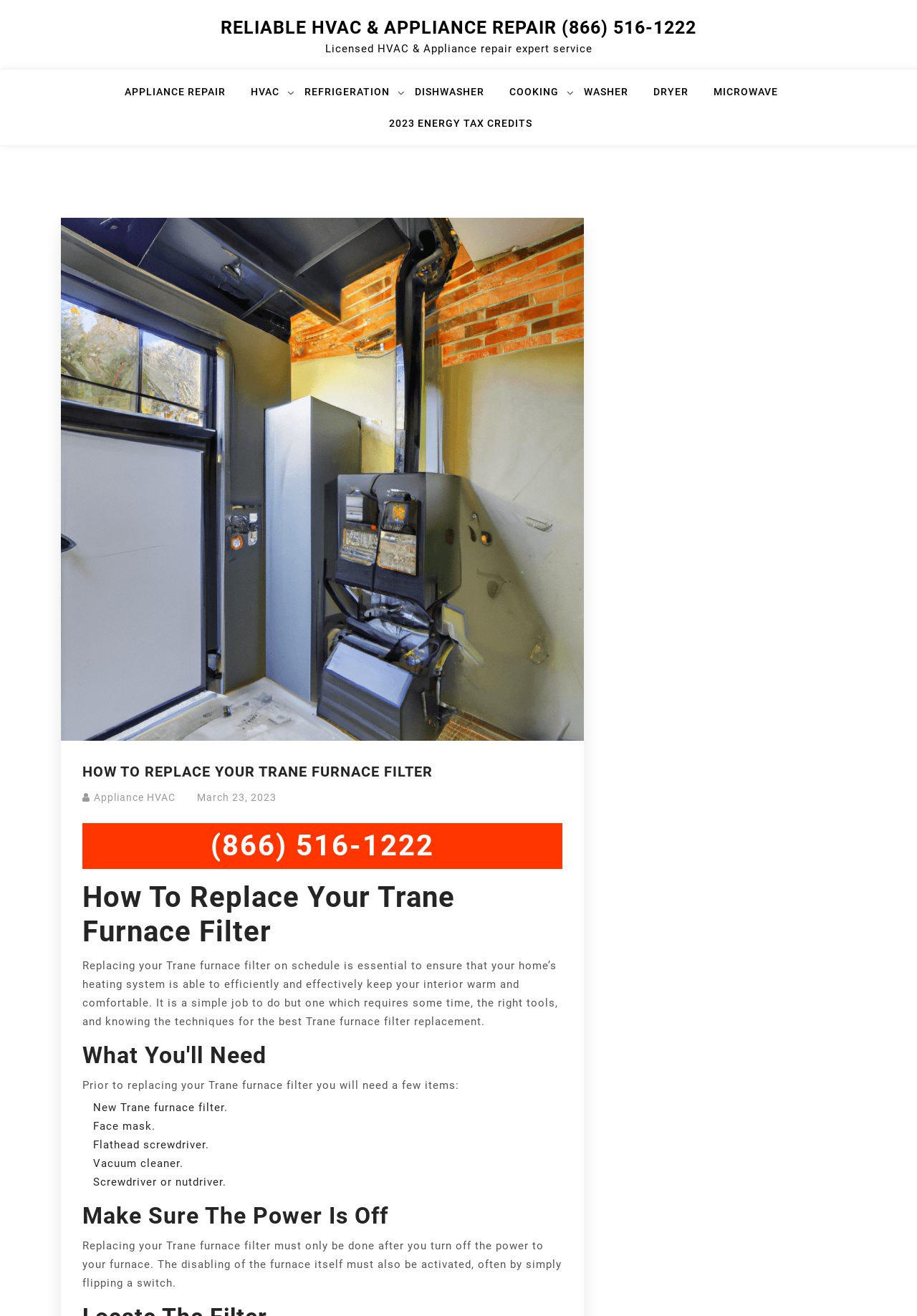What is the purpose of replacing Trane furnace filter?
Please provide a comprehensive answer based on the information in the image.

According to the webpage, replacing the Trane furnace filter is essential for indoor air quality, which means it is important to replace the filter regularly to ensure the air inside the home is clean and healthy.